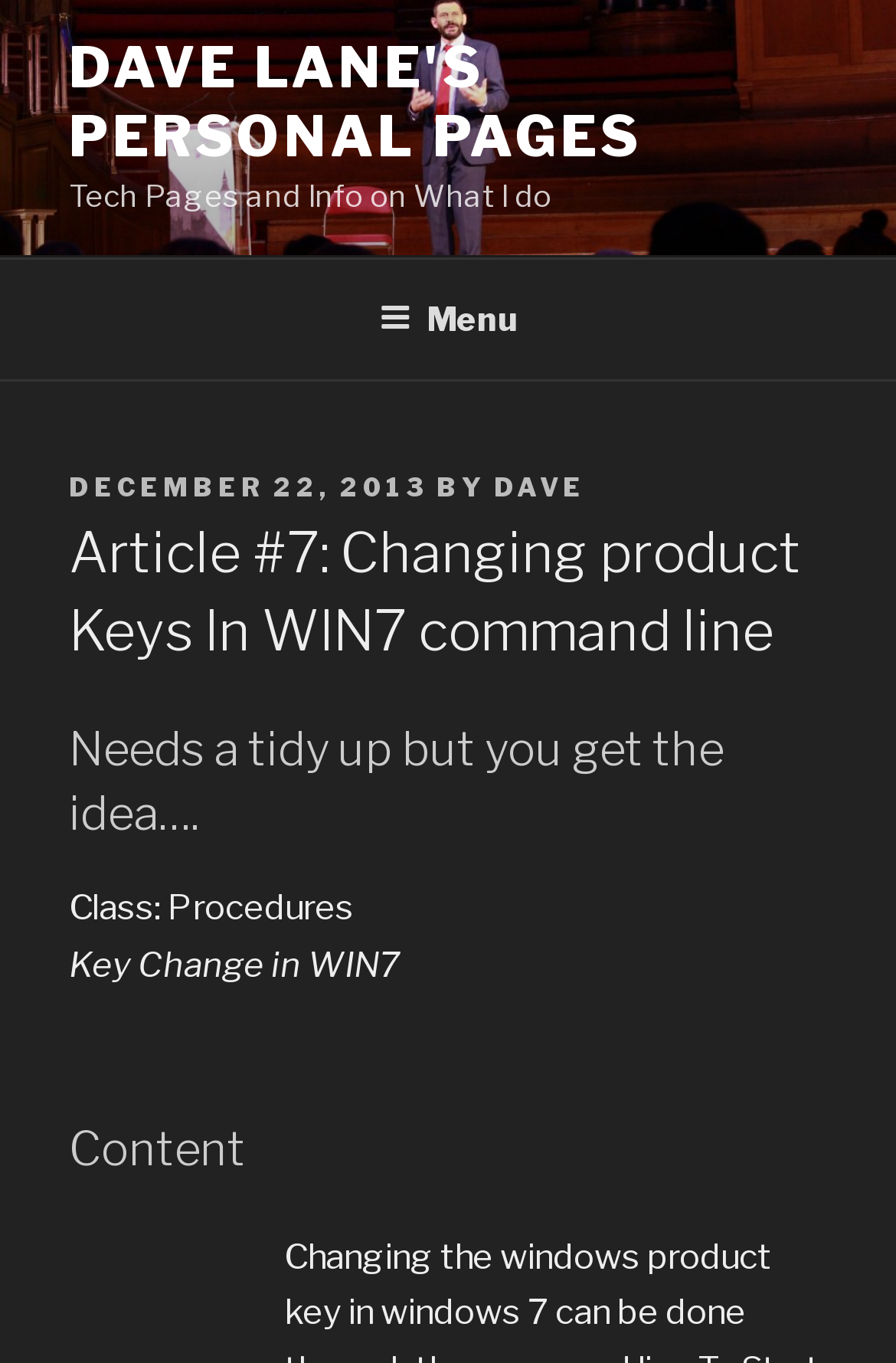Given the element description: "Menu", predict the bounding box coordinates of this UI element. The coordinates must be four float numbers between 0 and 1, given as [left, top, right, bottom].

[0.386, 0.192, 0.614, 0.274]